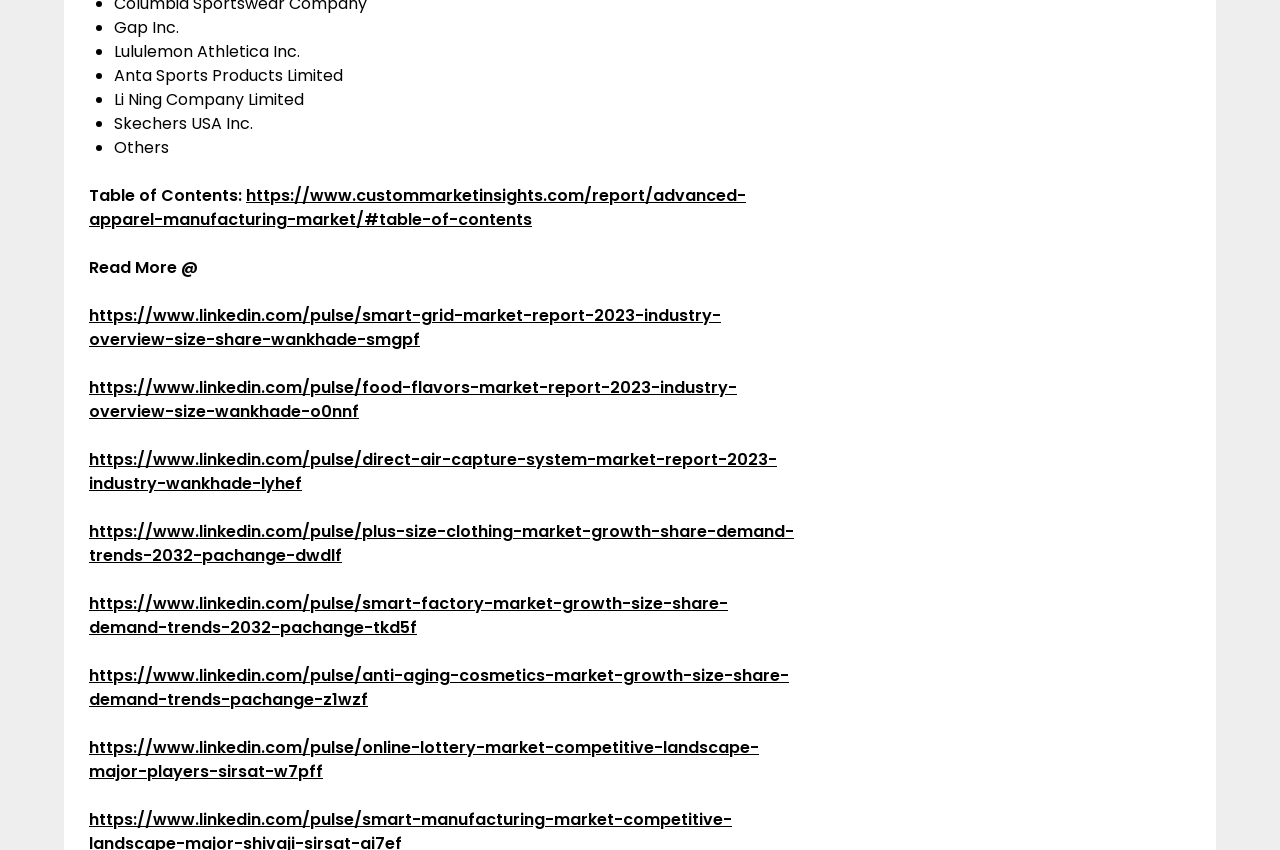Using the provided element description: "https://www.linkedin.com/pulse/plus-size-clothing-market-growth-share-demand-trends-2032-pachange-dwdlf", determine the bounding box coordinates of the corresponding UI element in the screenshot.

[0.07, 0.612, 0.62, 0.667]